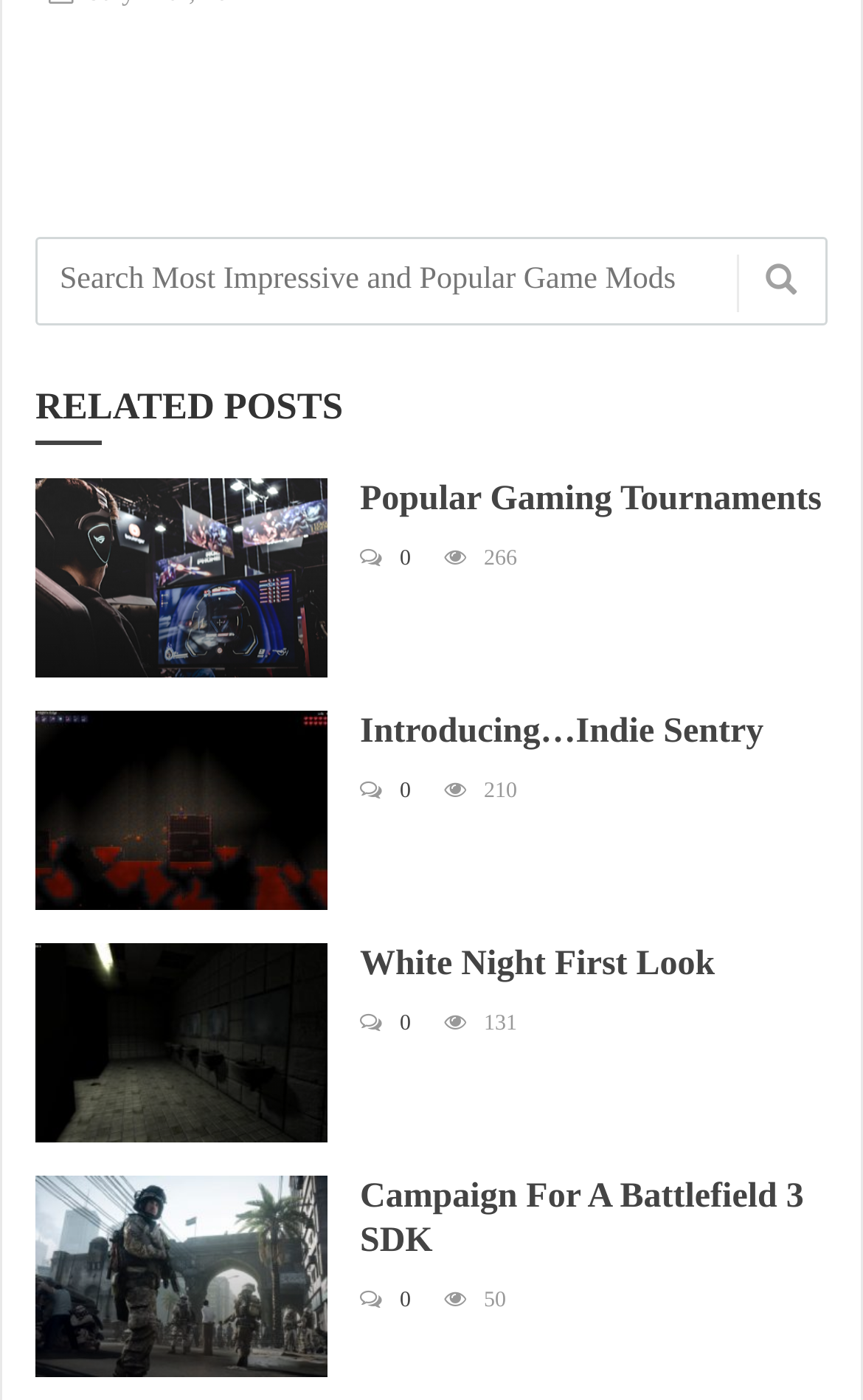Give a one-word or phrase response to the following question: What is the number of views for the second article?

266